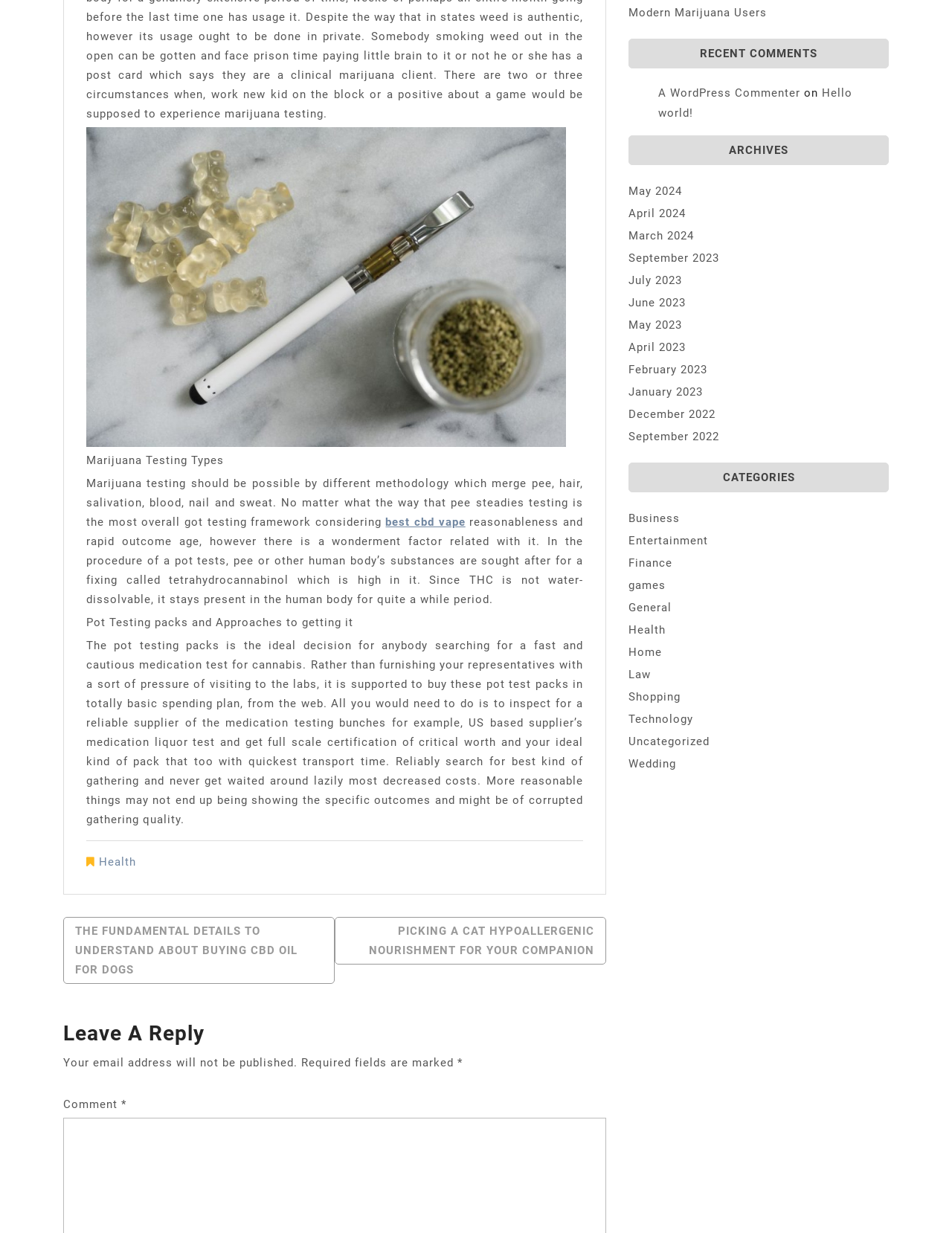Bounding box coordinates are specified in the format (top-left x, top-left y, bottom-right x, bottom-right y). All values are floating point numbers bounded between 0 and 1. Please provide the bounding box coordinate of the region this sentence describes: games

[0.66, 0.469, 0.699, 0.48]